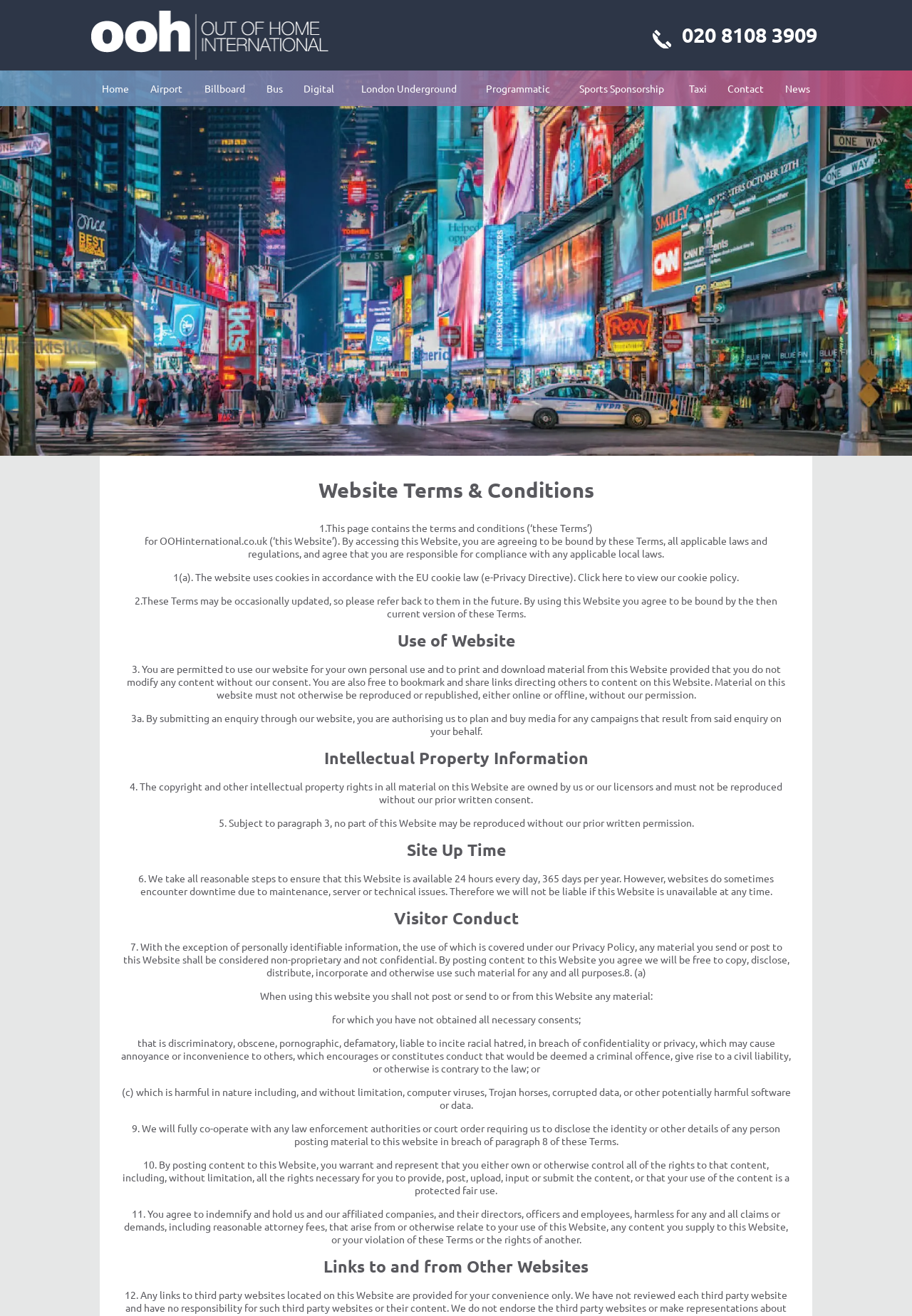Can you specify the bounding box coordinates of the area that needs to be clicked to fulfill the following instruction: "Click on the 'Out of Home International' link"?

[0.1, 0.008, 0.36, 0.045]